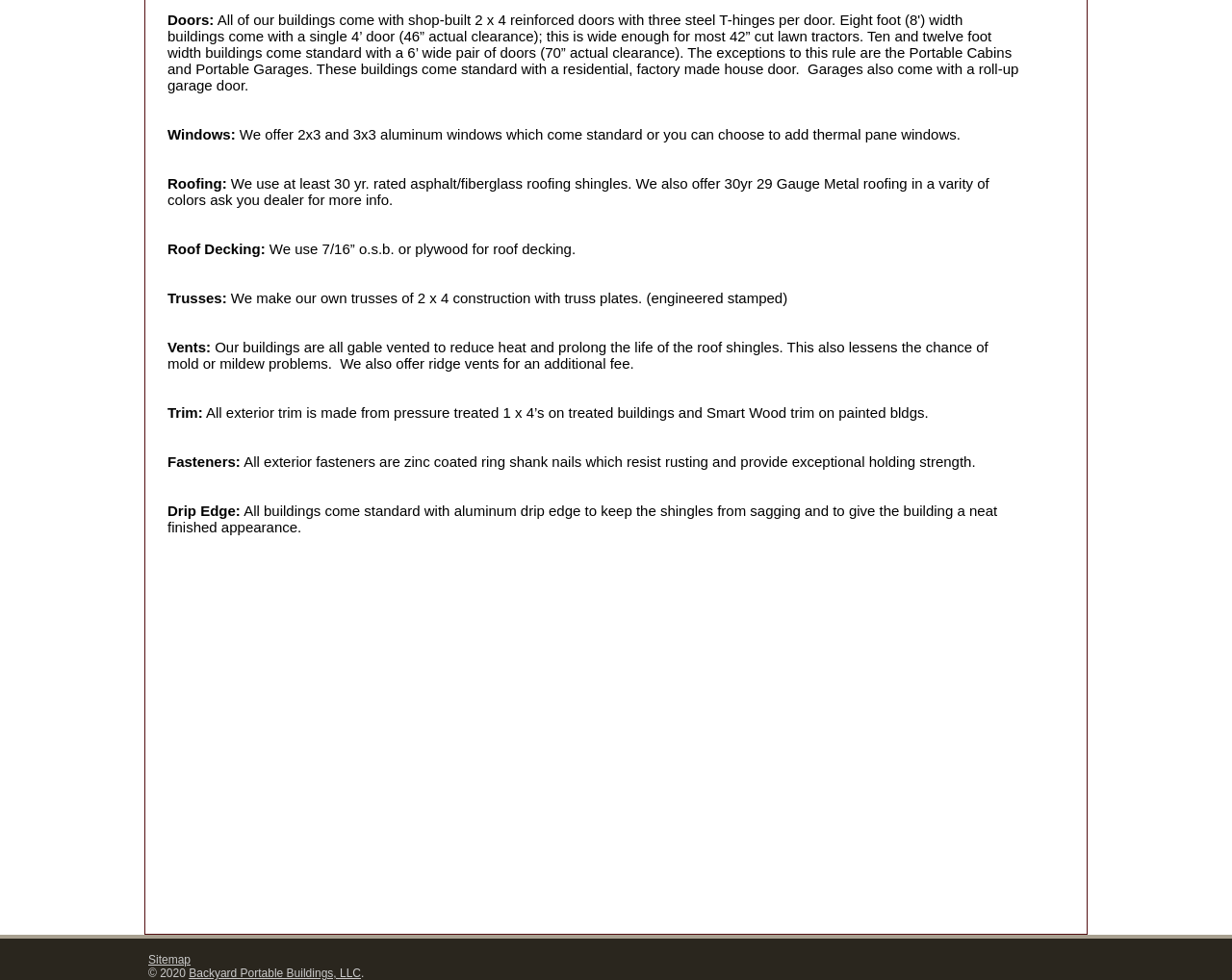Identify the bounding box coordinates for the UI element described by the following text: "Sitemap". Provide the coordinates as four float numbers between 0 and 1, in the format [left, top, right, bottom].

[0.12, 0.972, 0.155, 0.986]